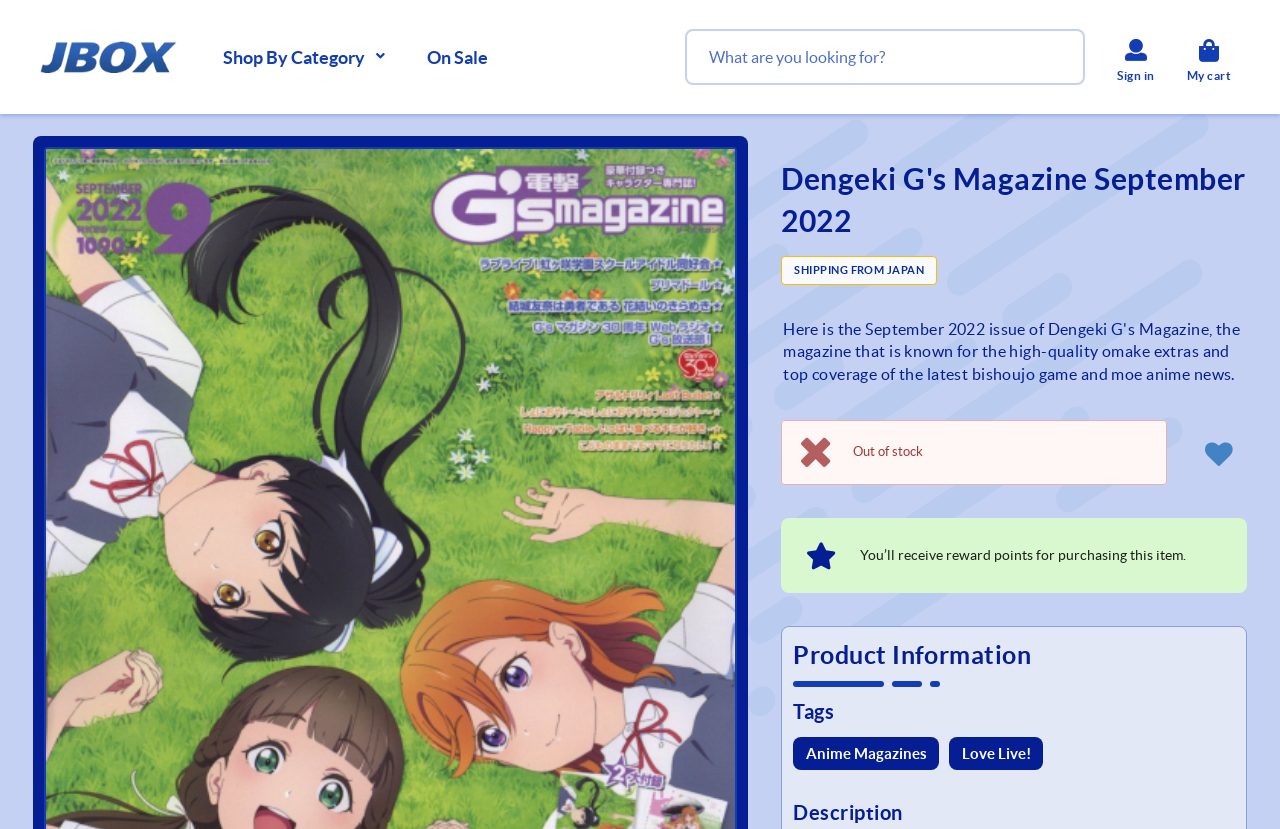Determine the bounding box coordinates of the clickable area required to perform the following instruction: "Search for something". The coordinates should be represented as four float numbers between 0 and 1: [left, top, right, bottom].

[0.535, 0.035, 0.848, 0.103]